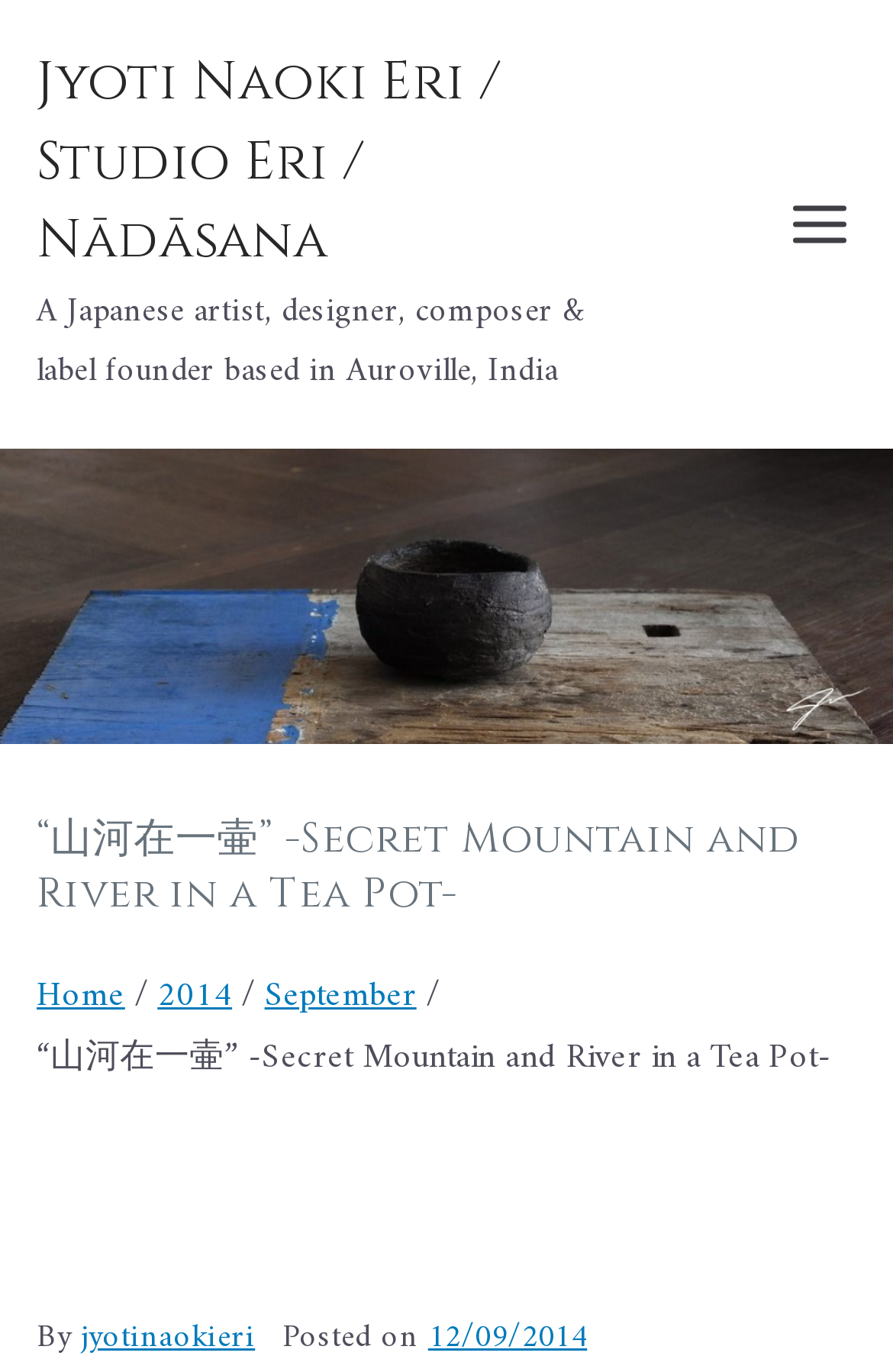What is the category of the current page?
Look at the screenshot and give a one-word or phrase answer.

2014 September